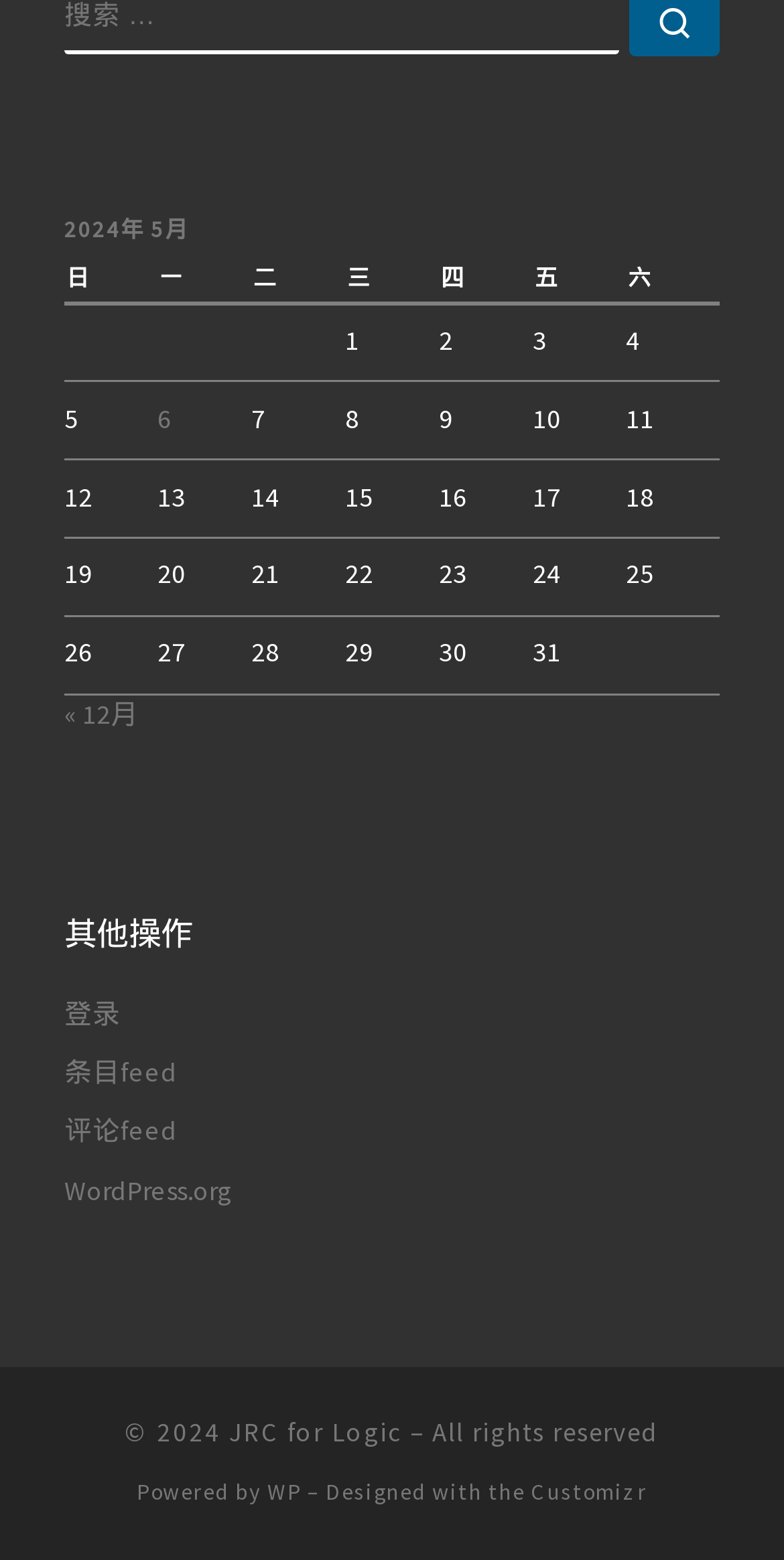Find the bounding box coordinates of the element to click in order to complete the given instruction: "Click on Call Us Now."

None